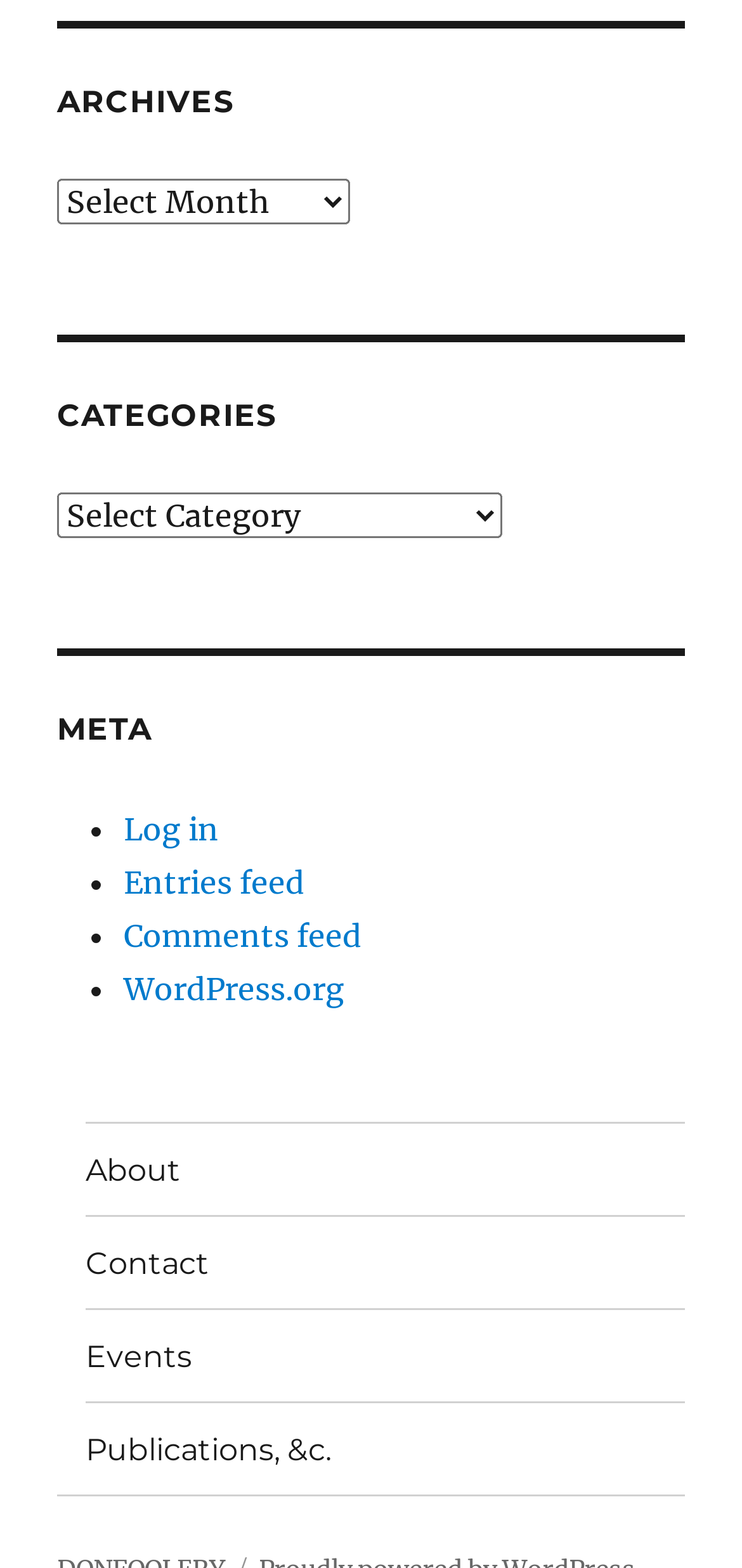What is the last item in the Meta navigation?
Please provide a single word or phrase as your answer based on the image.

WordPress.org